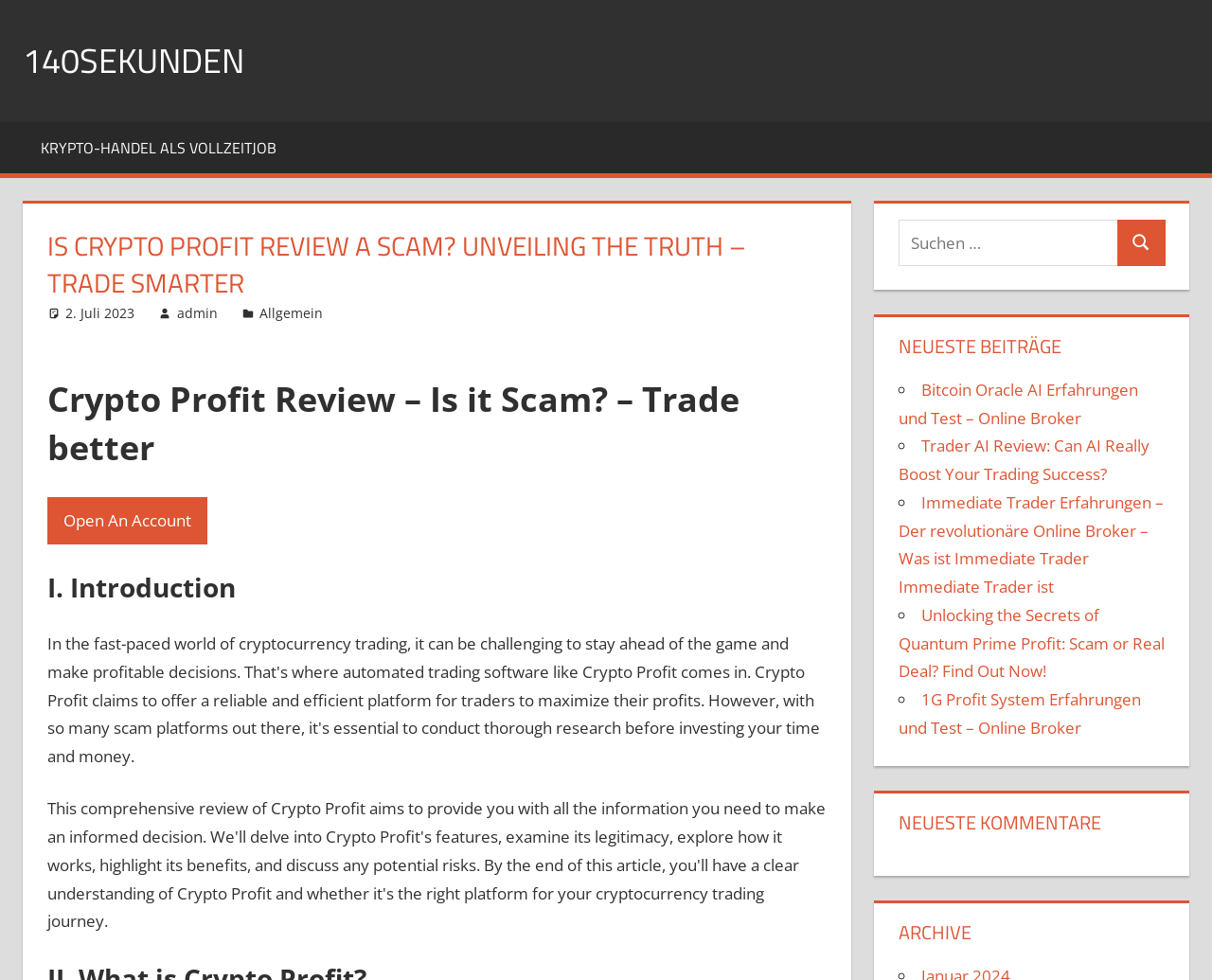Provide the bounding box coordinates for the UI element that is described by this text: "admin". The coordinates should be in the form of four float numbers between 0 and 1: [left, top, right, bottom].

[0.146, 0.31, 0.179, 0.328]